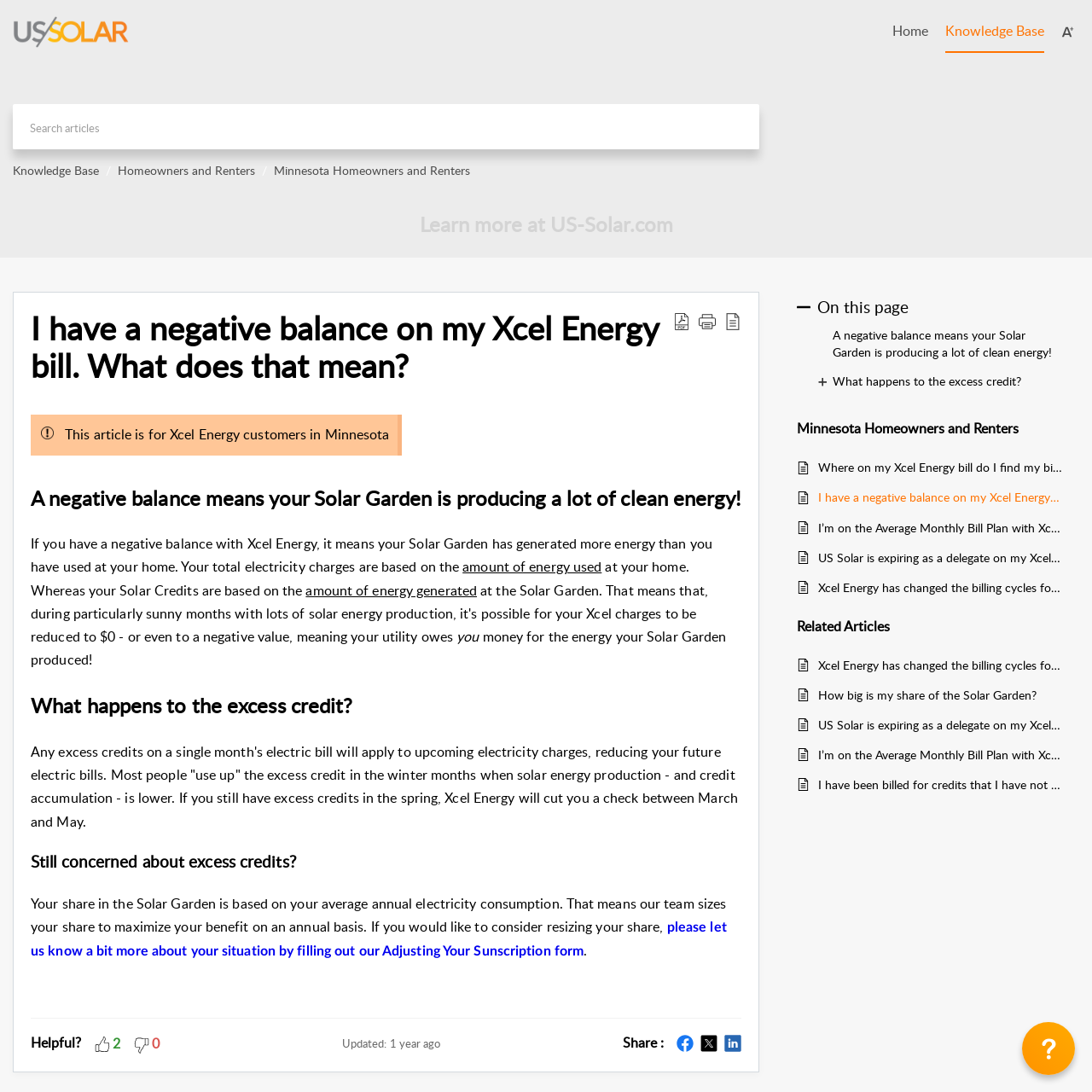How can I resize my share in the Solar Garden?
Kindly offer a detailed explanation using the data available in the image.

The webpage suggests that if a user wants to consider resizing their share in the Solar Garden, they should fill out the Adjusting Your Sunscription form to provide more information about their situation, and the team will help maximize their benefit on an annual basis.